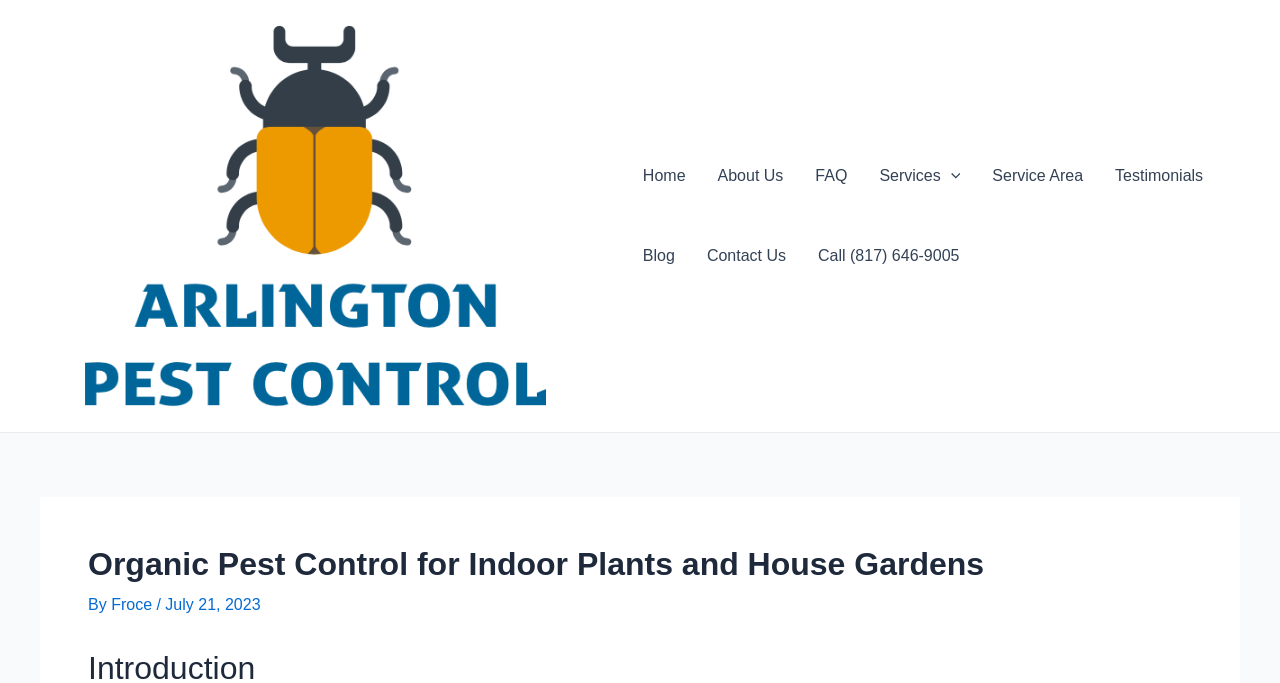Please provide the bounding box coordinates in the format (top-left x, top-left y, bottom-right x, bottom-right y). Remember, all values are floating point numbers between 0 and 1. What is the bounding box coordinate of the region described as: About Us

[0.548, 0.199, 0.624, 0.316]